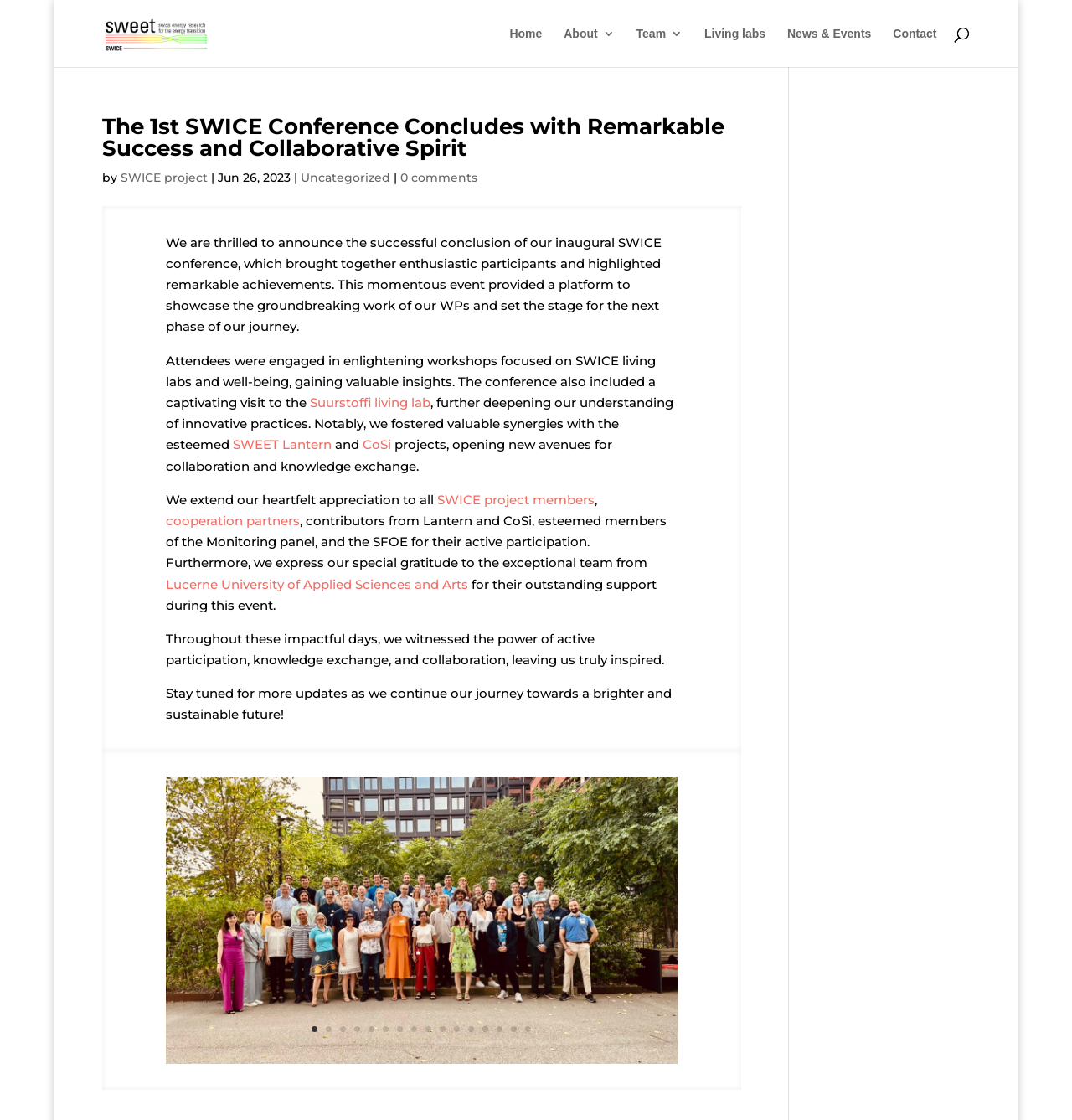Find the bounding box coordinates for the UI element whose description is: "News & Events". The coordinates should be four float numbers between 0 and 1, in the format [left, top, right, bottom].

[0.734, 0.025, 0.813, 0.06]